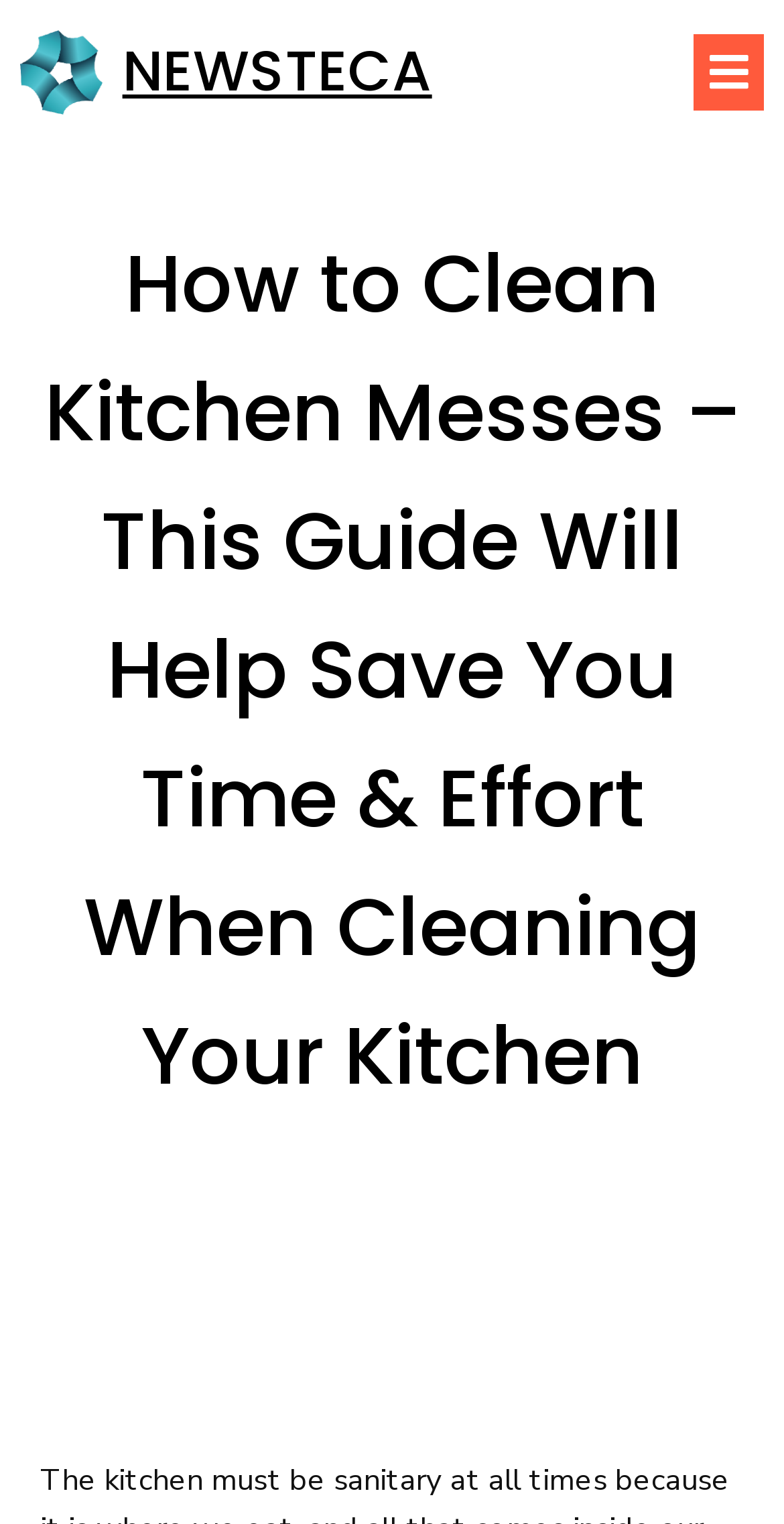Determine the bounding box coordinates in the format (top-left x, top-left y, bottom-right x, bottom-right y). Ensure all values are floating point numbers between 0 and 1. Identify the bounding box of the UI element described by: title="logo-gt-etv-w"

None